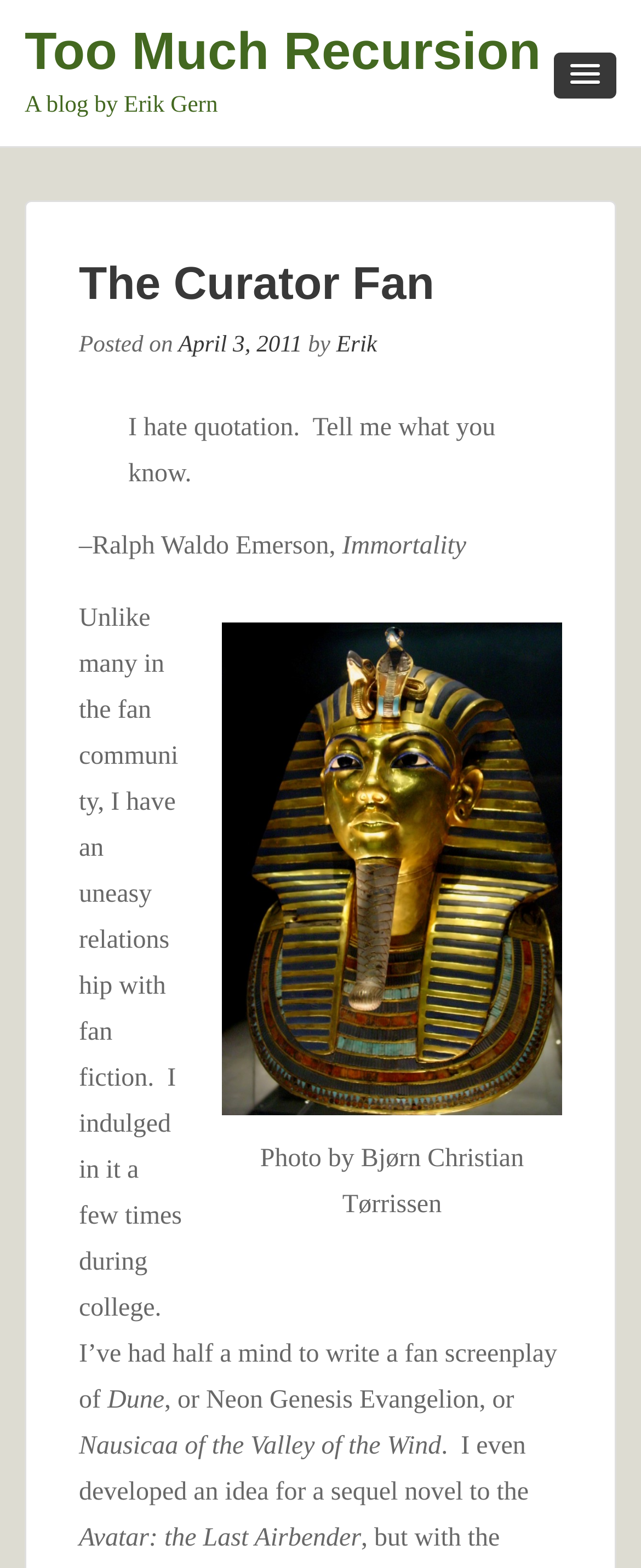Determine the main headline of the webpage and provide its text.

The Curator Fan